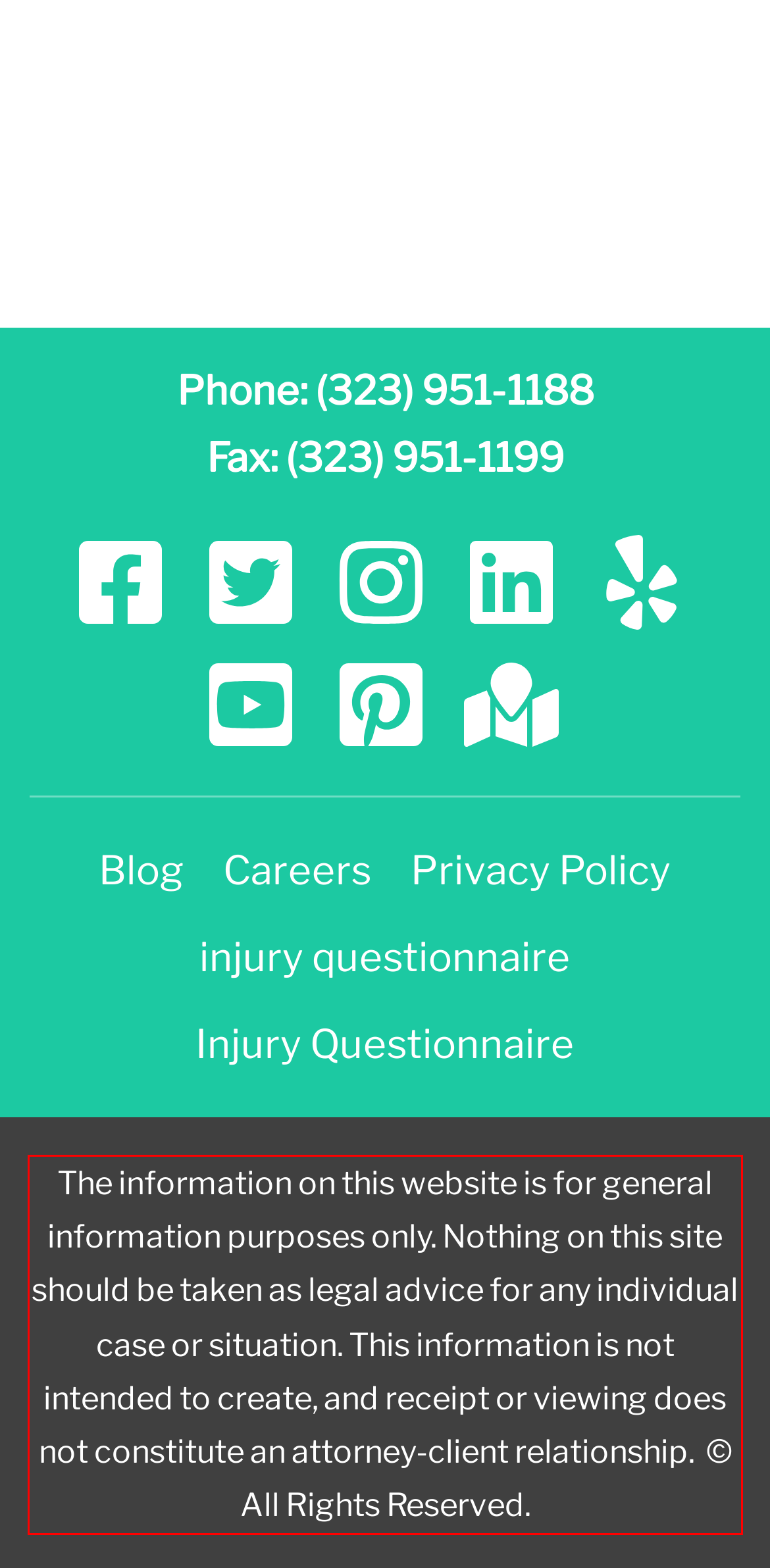The screenshot you have been given contains a UI element surrounded by a red rectangle. Use OCR to read and extract the text inside this red rectangle.

The information on this website is for general information purposes only. Nothing on this site should be taken as legal advice for any individual case or situation. This information is not intended to create, and receipt or viewing does not constitute an attorney-client relationship. © All Rights Reserved.